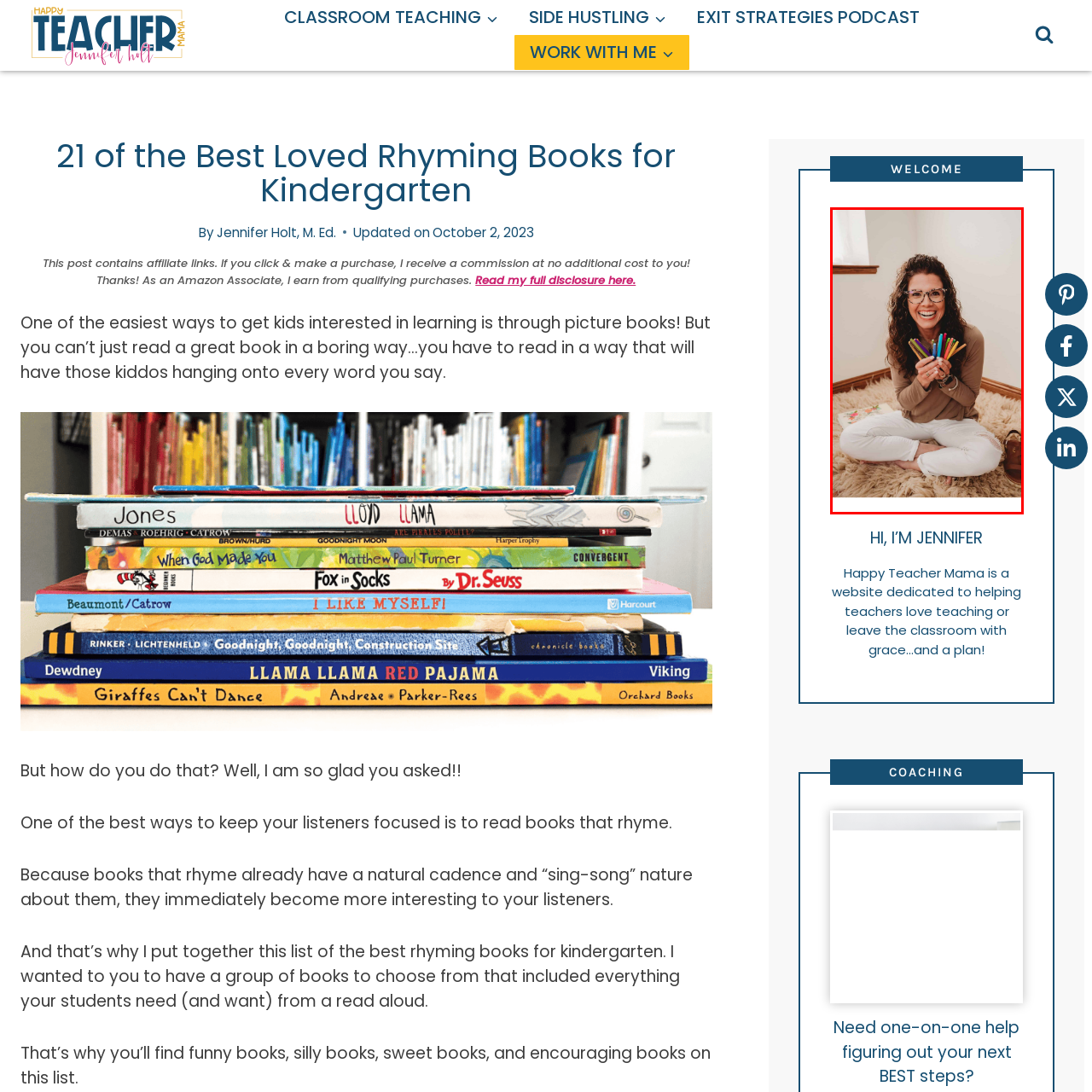View the element within the red boundary, What type of light is illuminating the background? 
Deliver your response in one word or phrase.

natural light